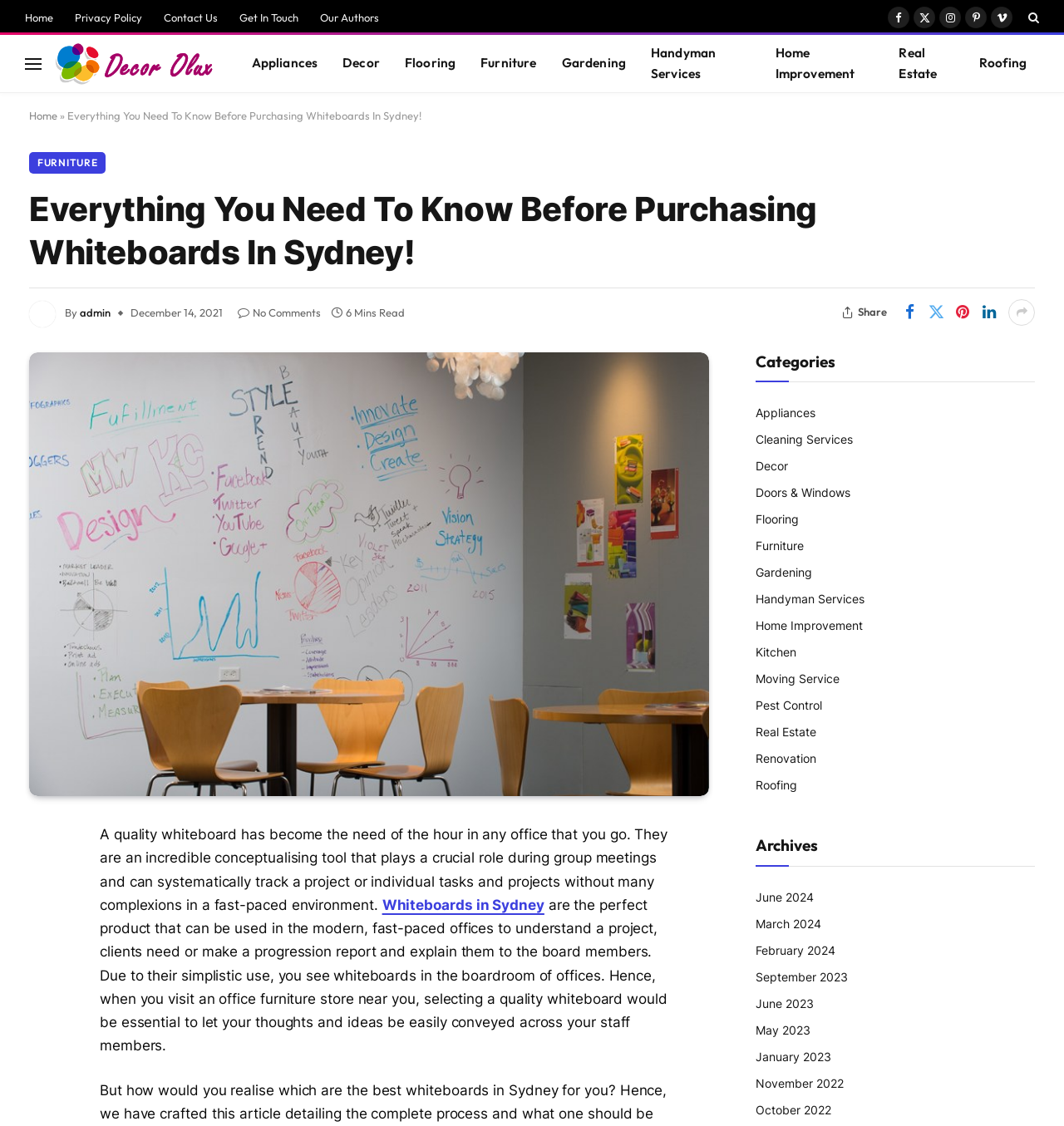Please respond to the question using a single word or phrase:
How many minutes does it take to read this article?

6 Mins